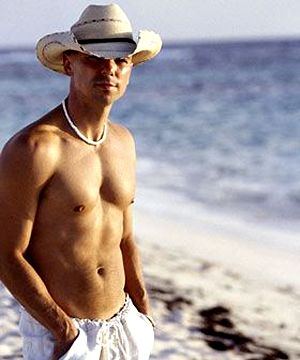What is the weather like in the image?
From the image, respond with a single word or phrase.

Sunny